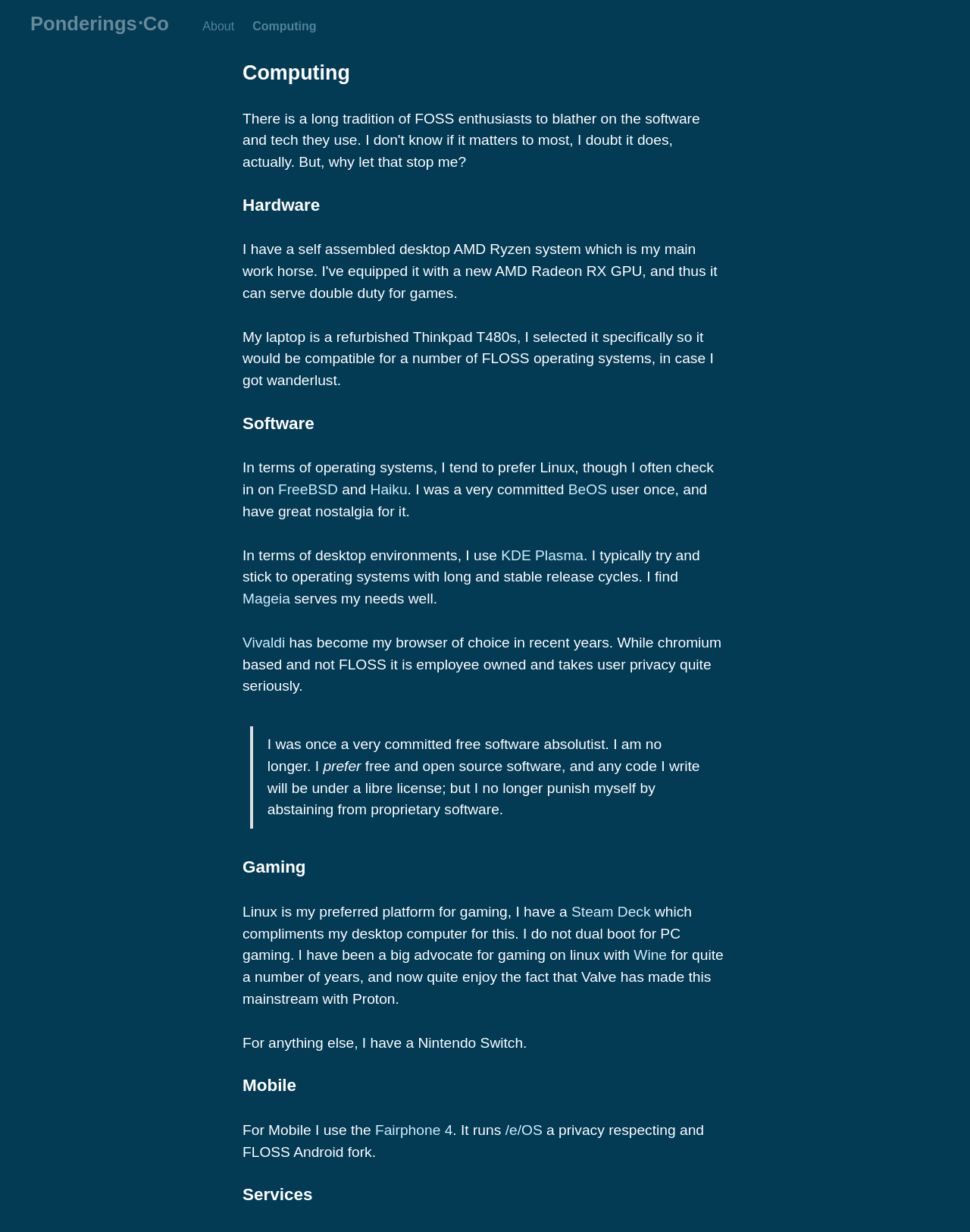Provide a one-word or brief phrase answer to the question:
What type of phone does the author use?

Fairphone 4